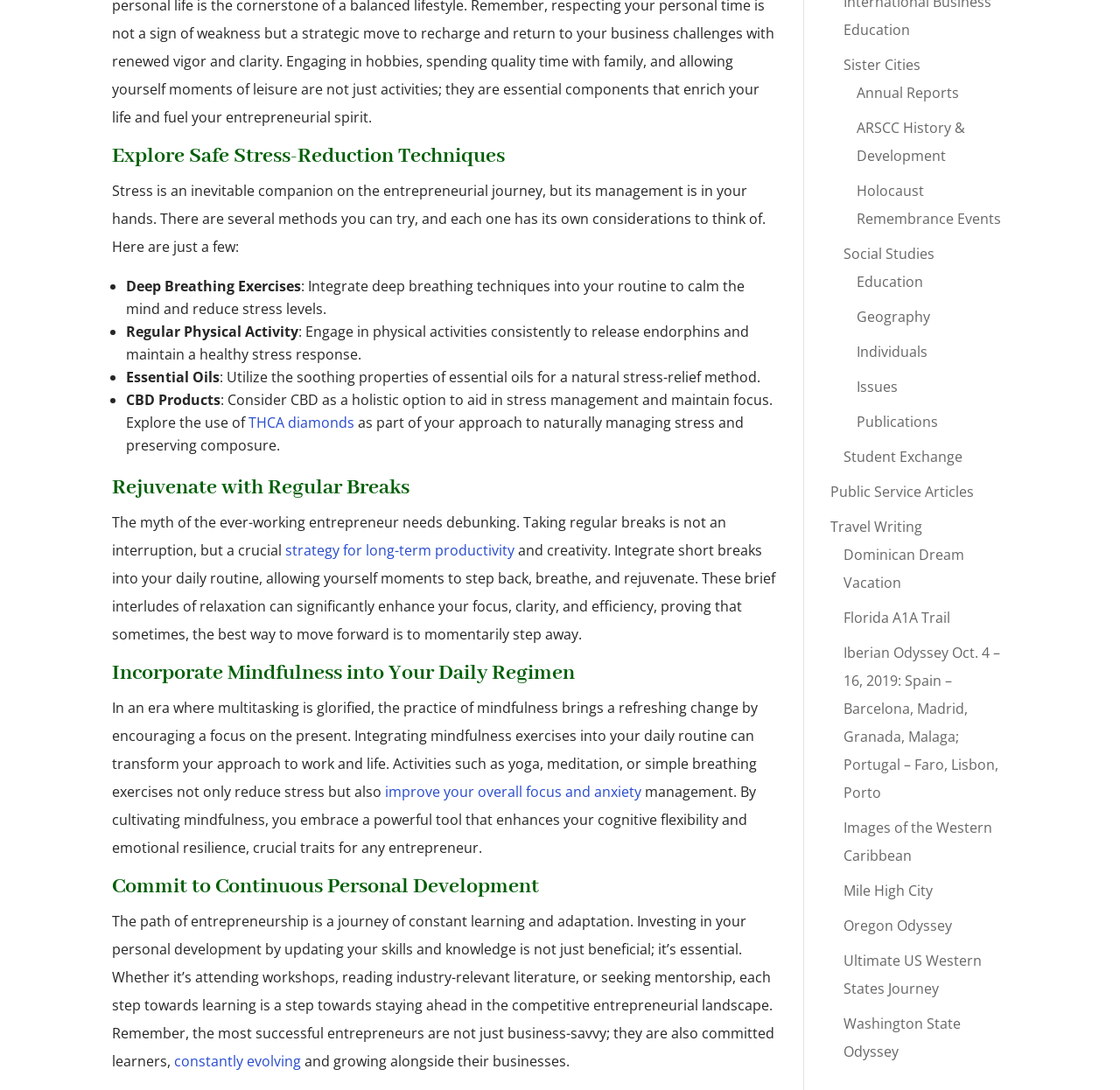Please identify the bounding box coordinates of the clickable region that I should interact with to perform the following instruction: "Visit 'Sister Cities'". The coordinates should be expressed as four float numbers between 0 and 1, i.e., [left, top, right, bottom].

[0.753, 0.051, 0.822, 0.068]